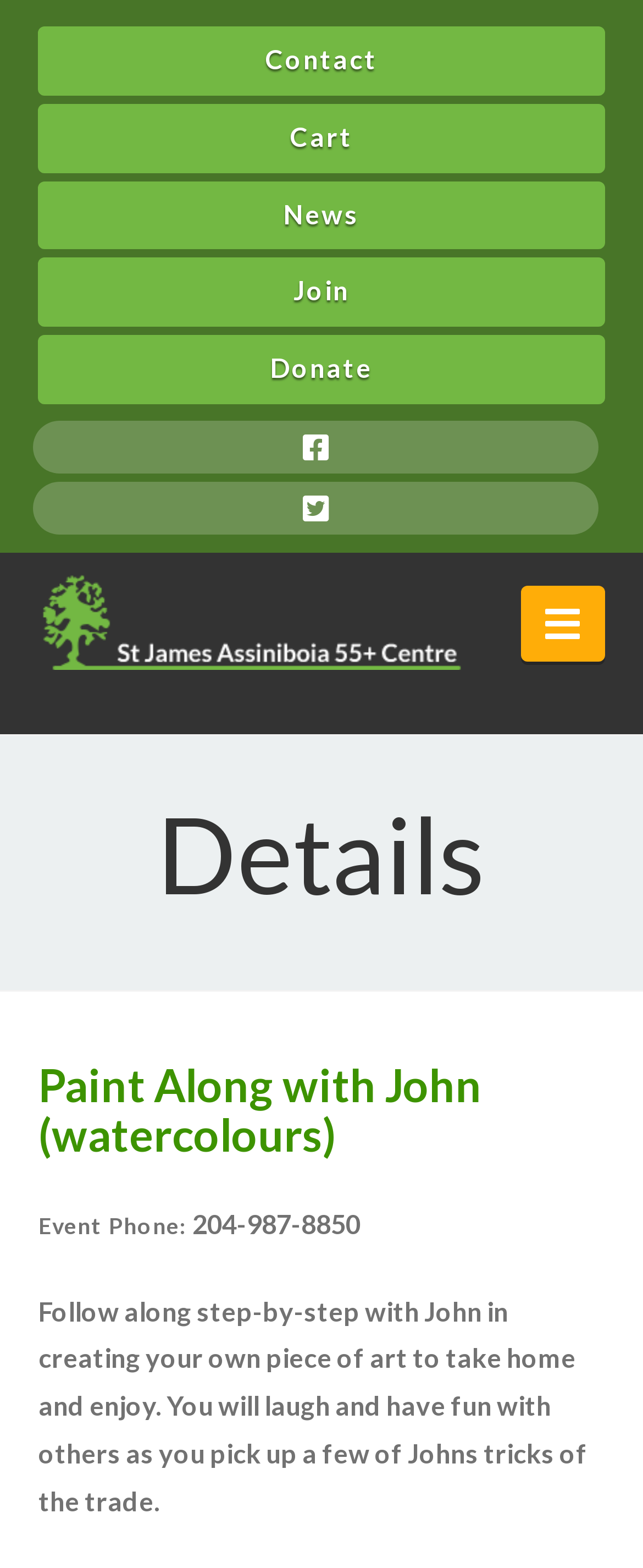How many social media links are there?
Please give a detailed answer to the question using the information shown in the image.

I counted the social media links by looking at the top-right corner of the webpage, where I found links to 'Facebook' and 'Twitter', which are the two social media links.